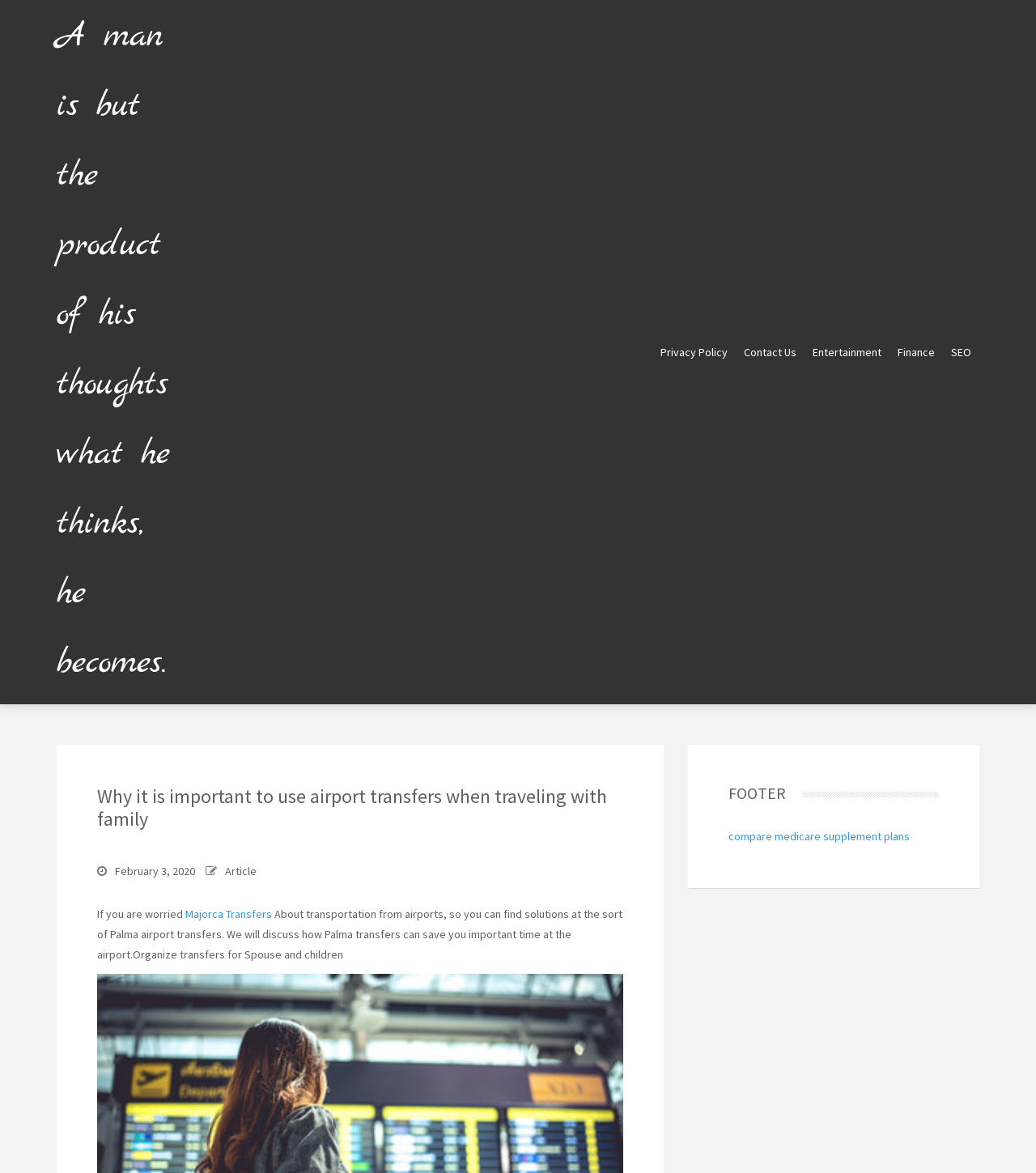Can you find and provide the main heading text of this webpage?

Why it is important to use airport transfers when traveling with family